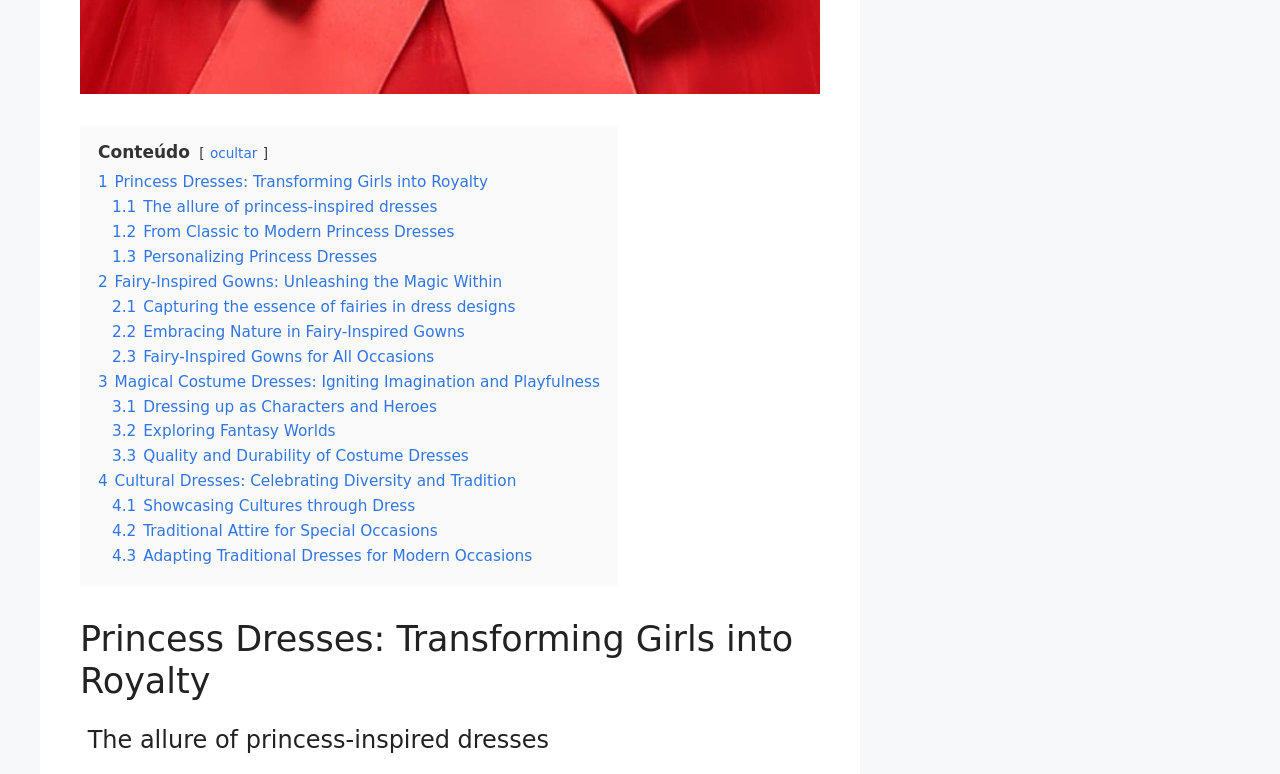Answer the question with a single word or phrase: 
How many main categories are on the webpage?

4